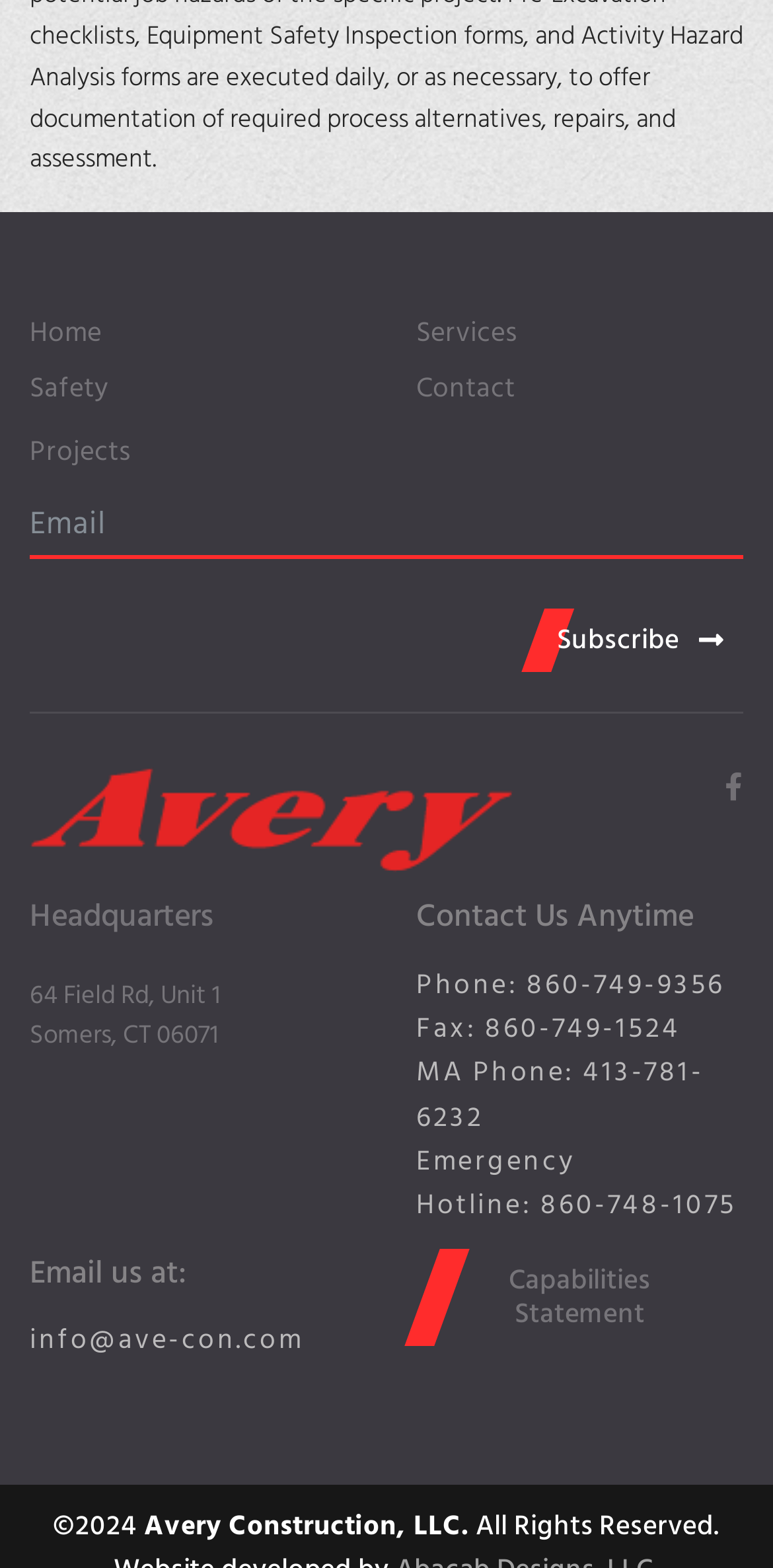What is the year of the copyright?
Using the image, provide a concise answer in one word or a short phrase.

2024